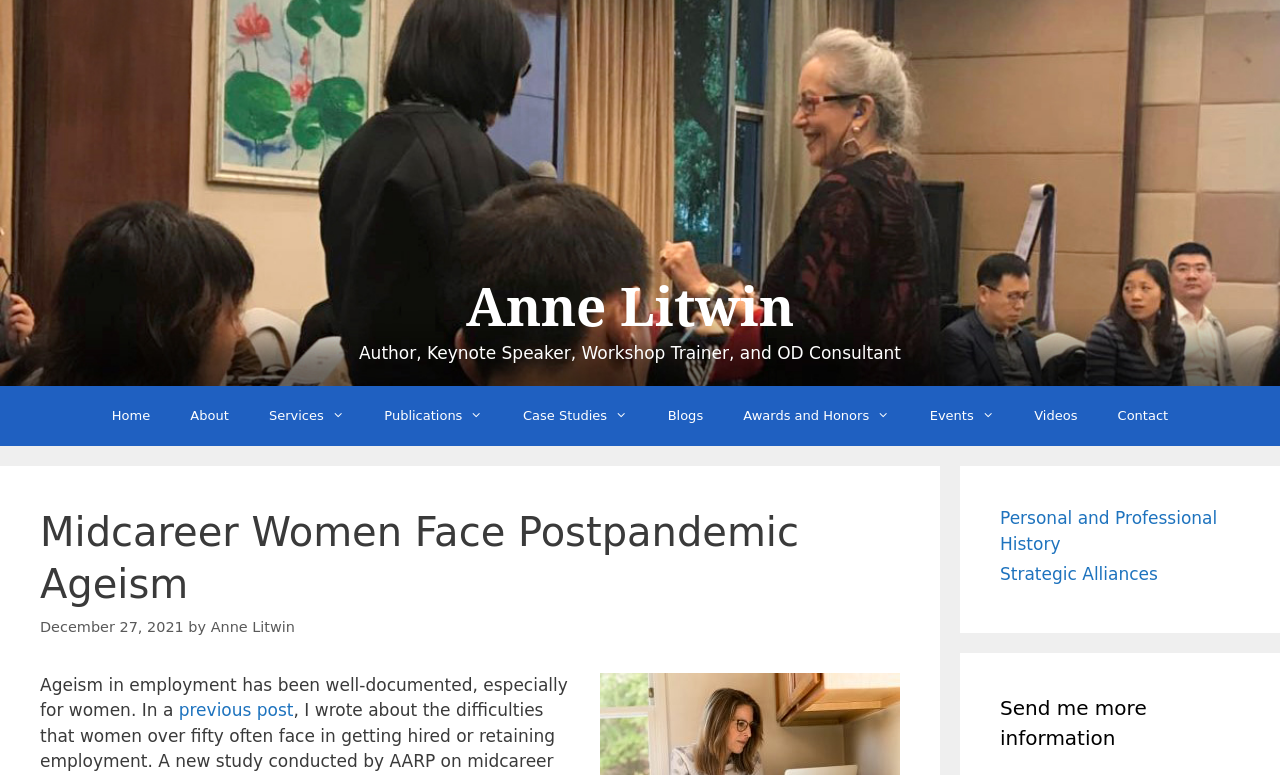Locate the bounding box coordinates of the clickable part needed for the task: "read about the author".

[0.364, 0.357, 0.62, 0.437]